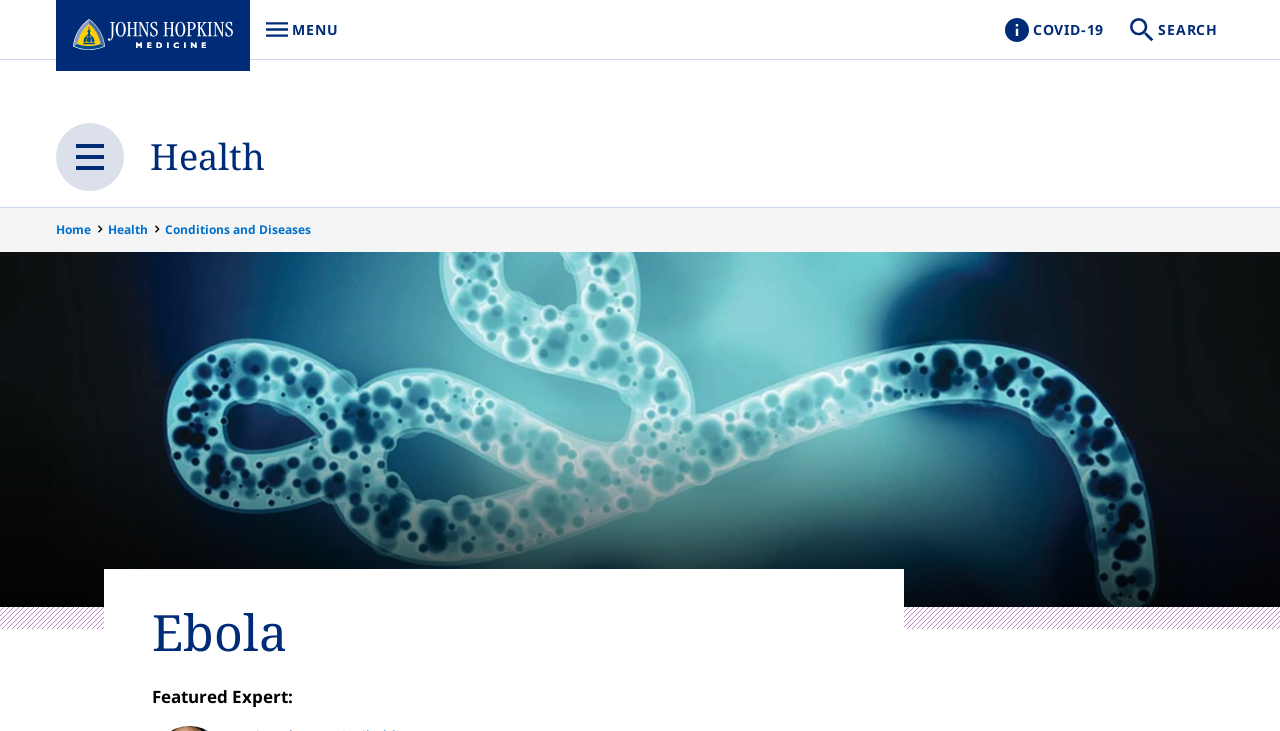What is the topic of the main content?
Please use the image to provide a one-word or short phrase answer.

Ebola